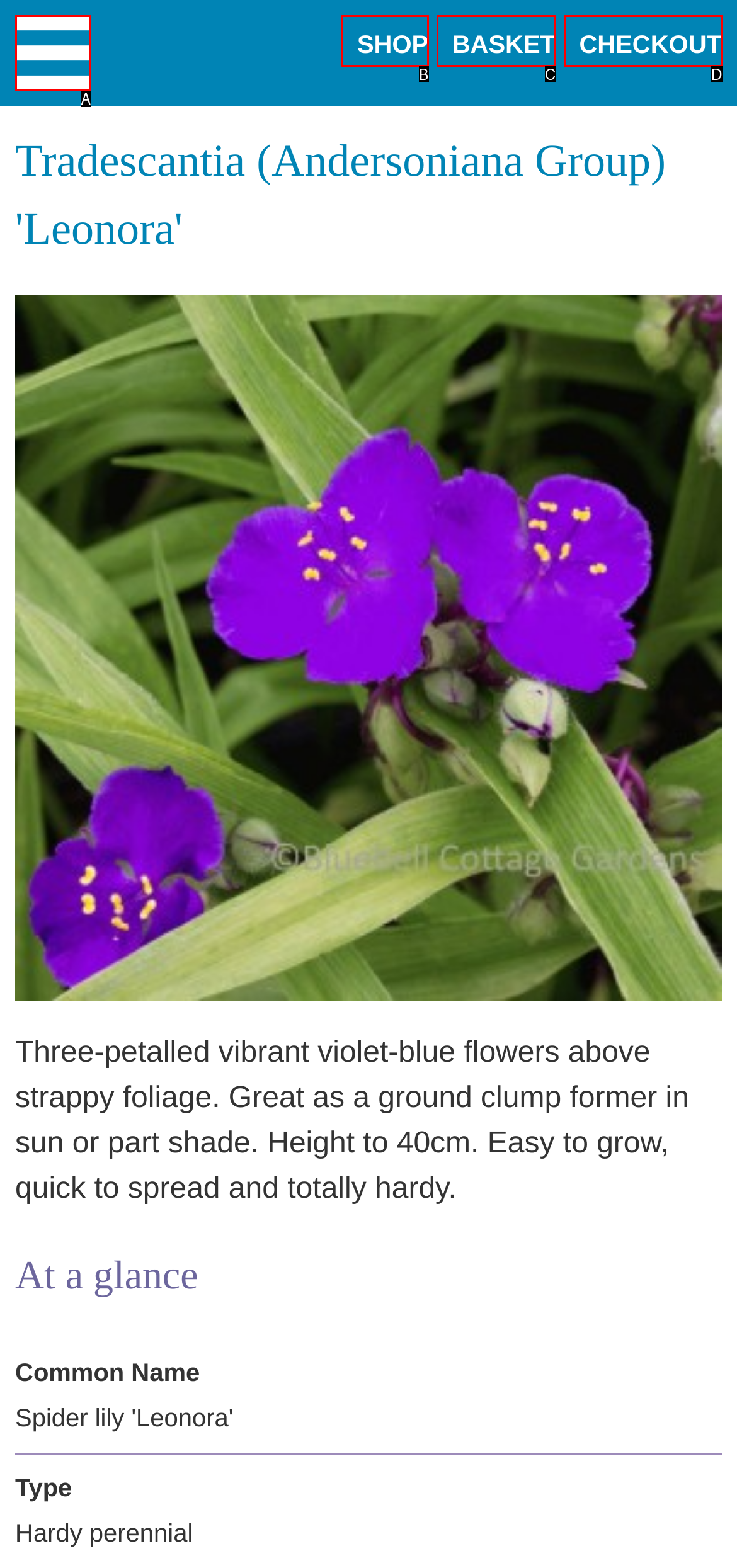Determine the option that aligns with this description: Basket
Reply with the option's letter directly.

C